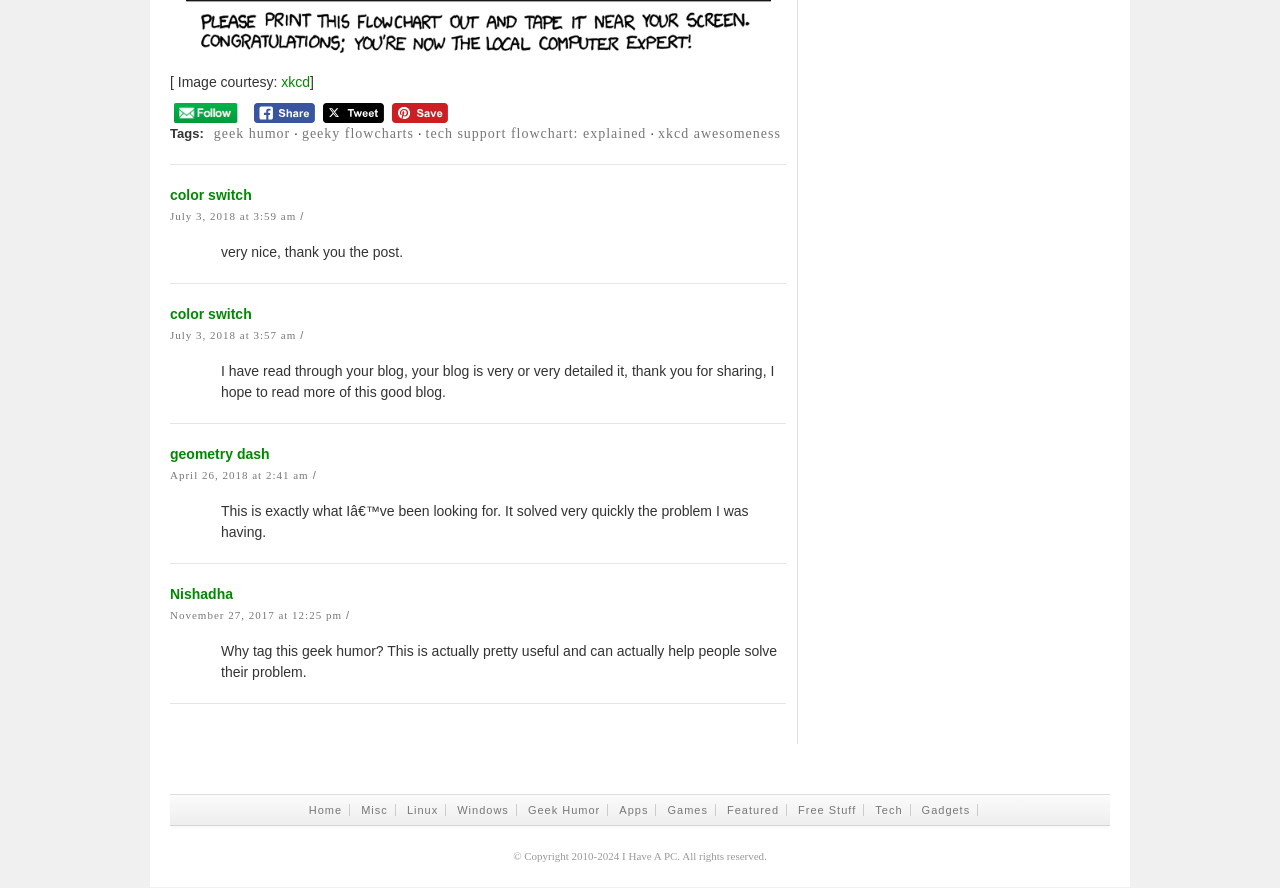For the given element description alt="fb-share-icon" title="Pin Share", determine the bounding box coordinates of the UI element. The coordinates should follow the format (top-left x, top-left y, bottom-right x, bottom-right y) and be within the range of 0 to 1.

[0.306, 0.116, 0.35, 0.139]